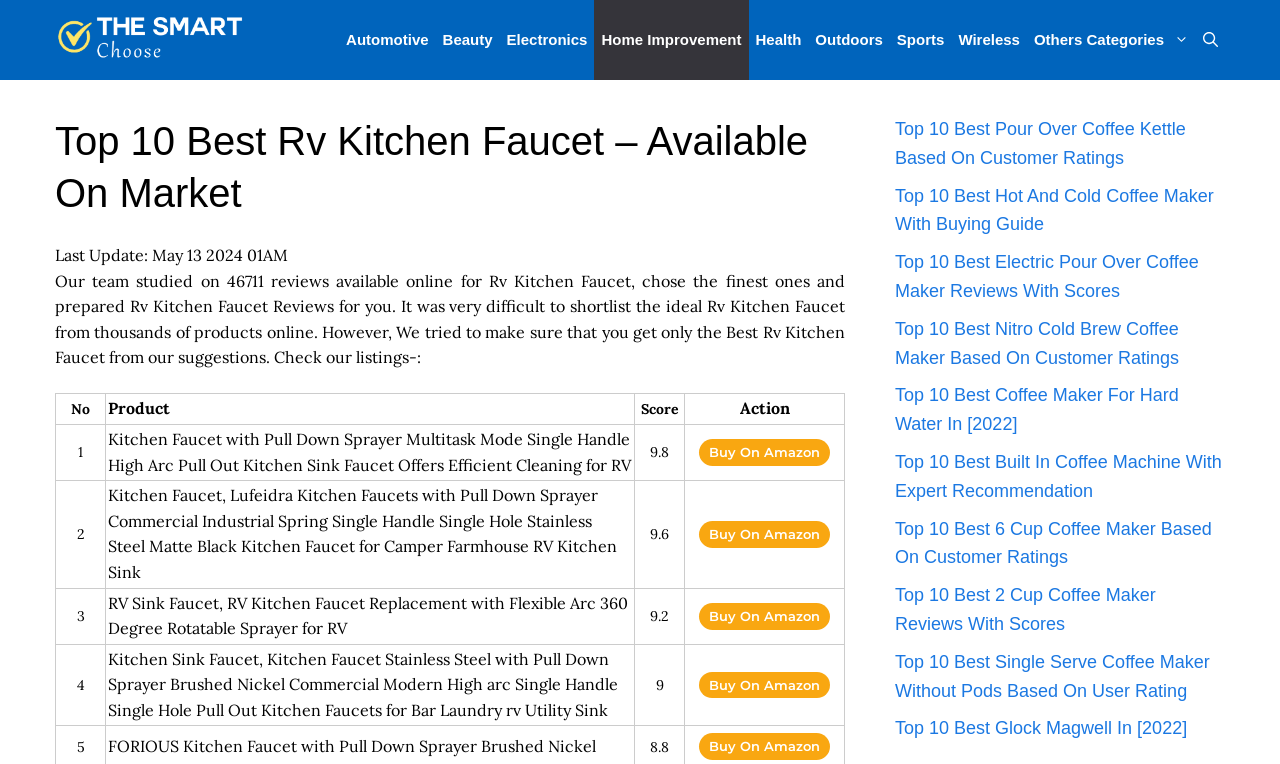Offer an extensive depiction of the webpage and its key elements.

This webpage is a product review page, specifically focused on RV kitchen faucets. At the top, there is a navigation bar with various categories, including "The Smart Choose", "Automotive", "Beauty", and more. Below the navigation bar, there is a header section with the title "Top 10 Best Rv Kitchen Faucet - Available On Market" and a last updated timestamp.

The main content of the page is a table with 10 rows, each representing a different RV kitchen faucet product. The table has four columns: "No", "Product", "Score", and "Action". The "Product" column contains the name of each faucet, while the "Score" column displays a rating out of 10. The "Action" column has a "Buy On Amazon" link for each product.

Below the table, there is a section with links to other product review pages, including reviews for pour-over coffee kettles, hot and cold coffee makers, and more. These links are arranged in a vertical list, with each link taking up a significant portion of the page width.

Overall, the page is focused on providing a comprehensive review of RV kitchen faucets, with a clear and organized layout that makes it easy to compare different products.